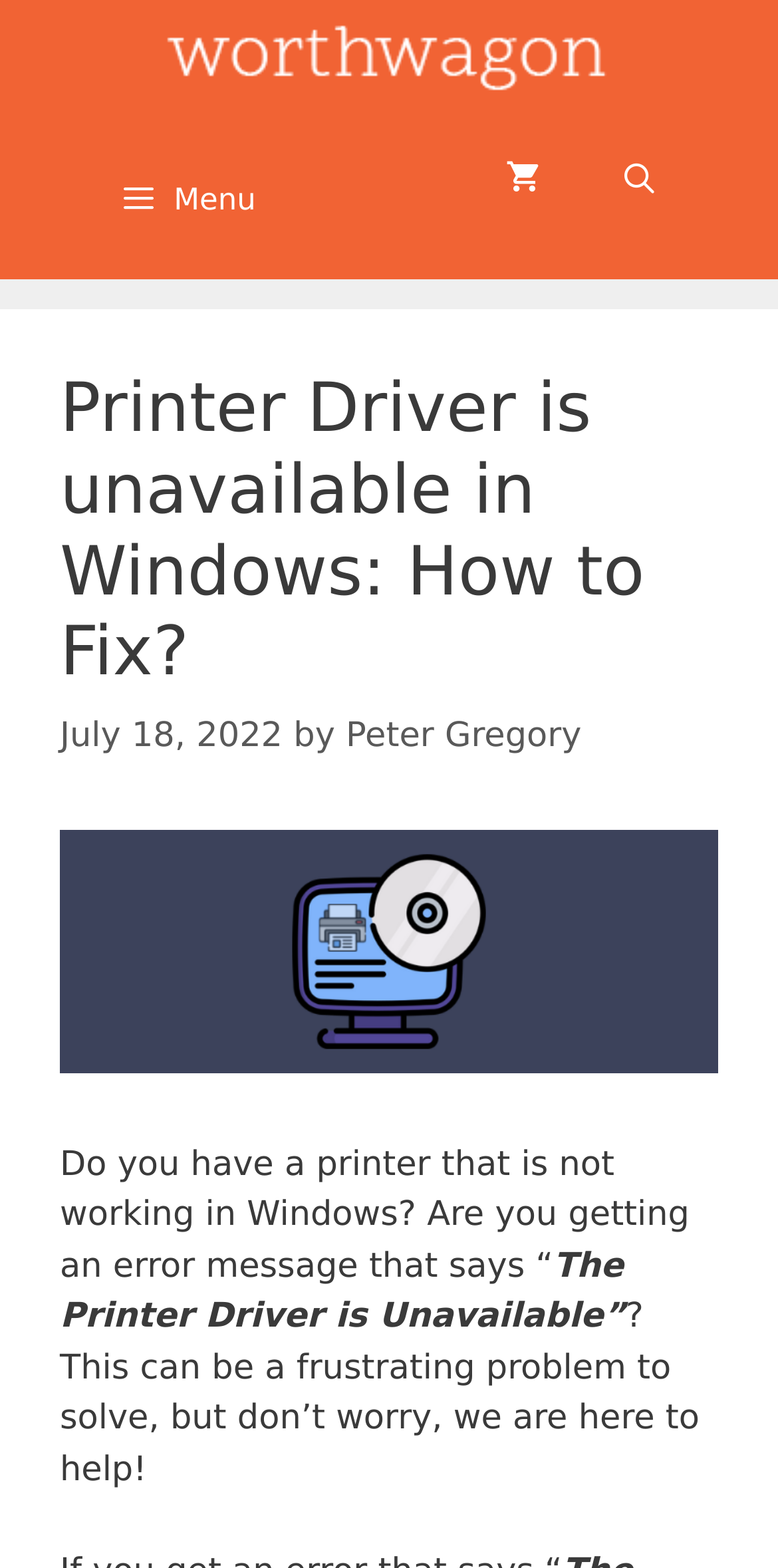Using the description "aria-label="Open Search Bar"", locate and provide the bounding box of the UI element.

[0.745, 0.089, 0.897, 0.14]